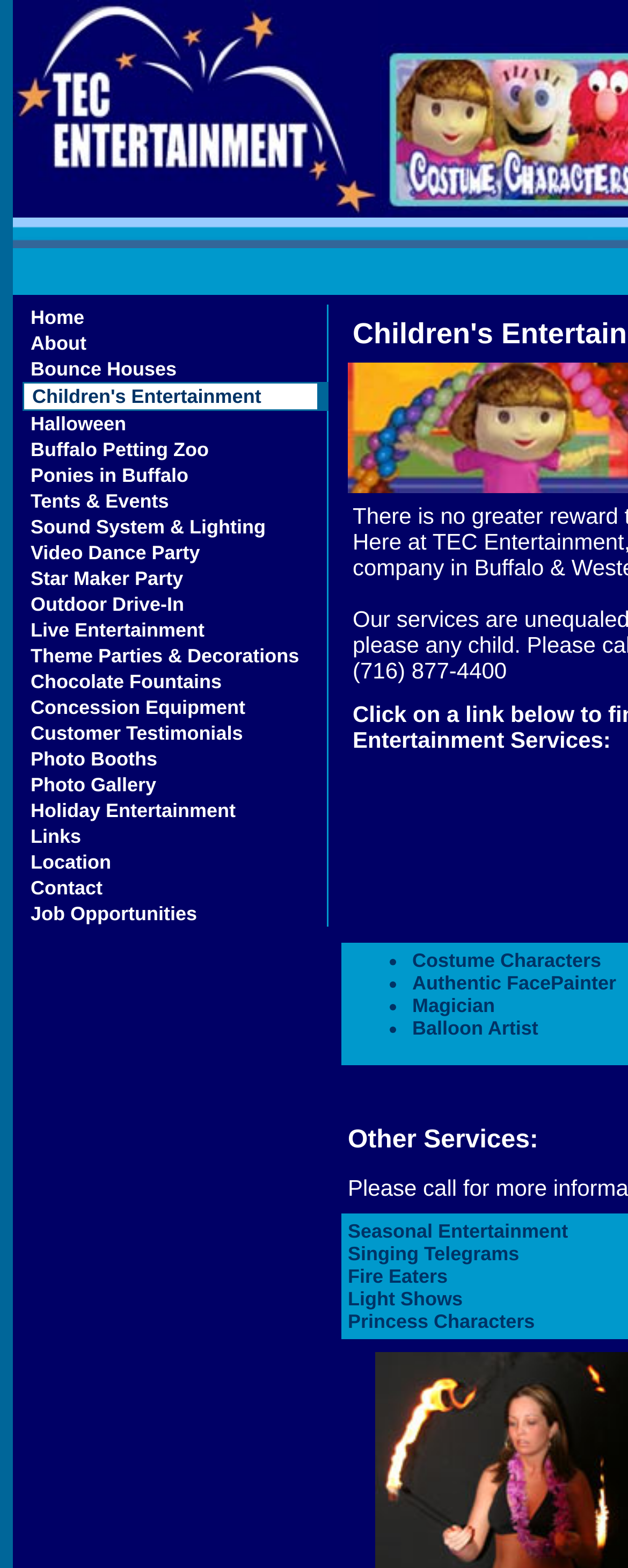What is the phone number?
Could you answer the question with a detailed and thorough explanation?

The phone number can be found at the bottom of the webpage, where it says '(716) 877-4400' in a static text format.